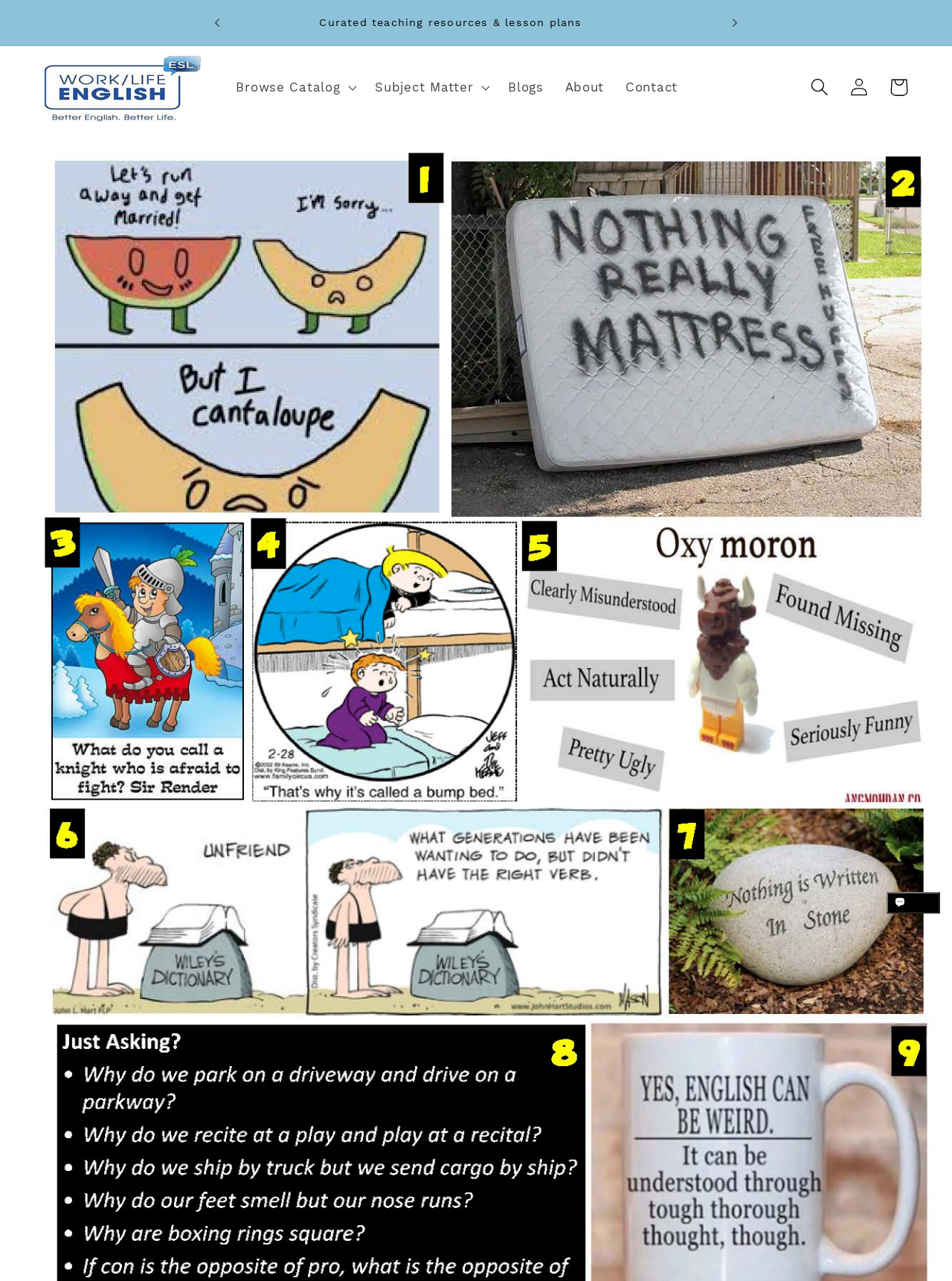Generate a detailed explanation of the webpage's features and information.

The webpage is titled "Get Serious About Vocabulary Building – Work/Life English". At the top, there is an announcement bar that spans the entire width of the page, containing a carousel with two announcements. The first announcement displays the text "Curated teaching resources & lesson plans". Below the announcement bar, there is a logo of "Work/Life English" with a link to the website's homepage.

To the right of the logo, there are three dropdown menus: "Browse Catalog", "Subject Matter", and a search button. Below these menus, there are links to "Blogs", "About", and "Contact" pages. On the far right, there are links to "Log in" and "Cart" pages.

At the bottom of the page, there is a chat window from Shopify online store, which is currently expanded. The chat window contains an image.